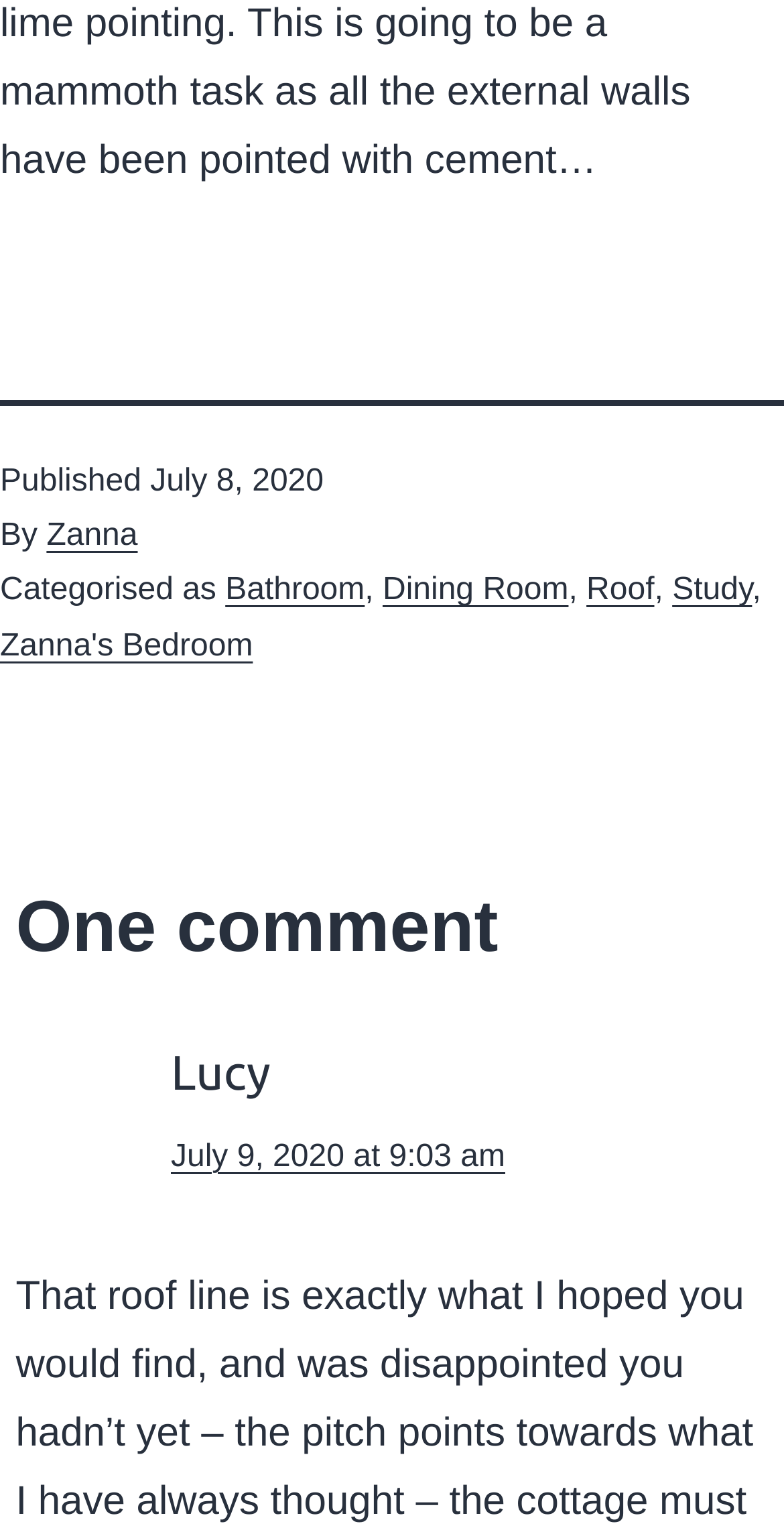Please answer the following question using a single word or phrase: 
Who published this article?

Zanna